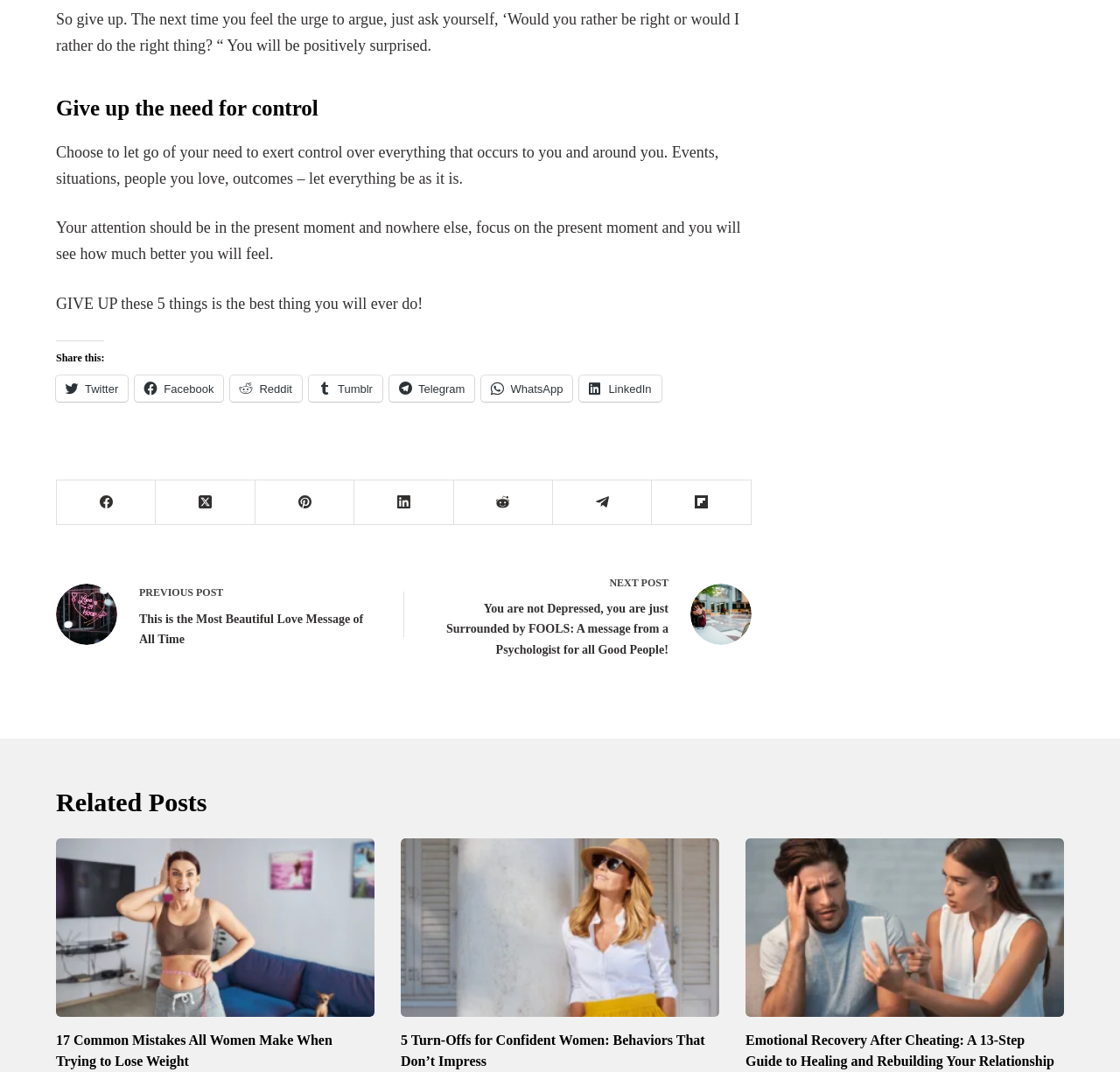Answer the question below in one word or phrase:
What is the text of the second paragraph?

Choose to let go of your need to exert control over everything that occurs to you and around you.